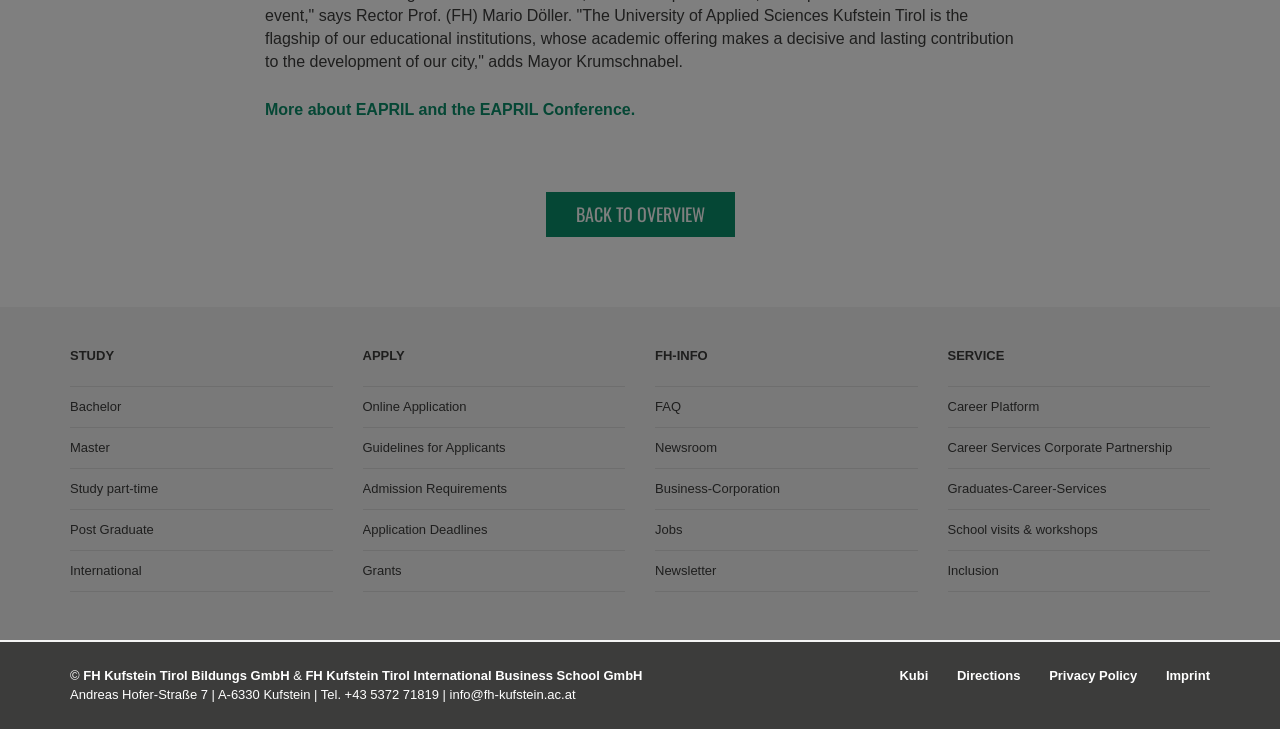Answer the following query with a single word or phrase:
What is the 'SERVICE' section about?

Career services and support